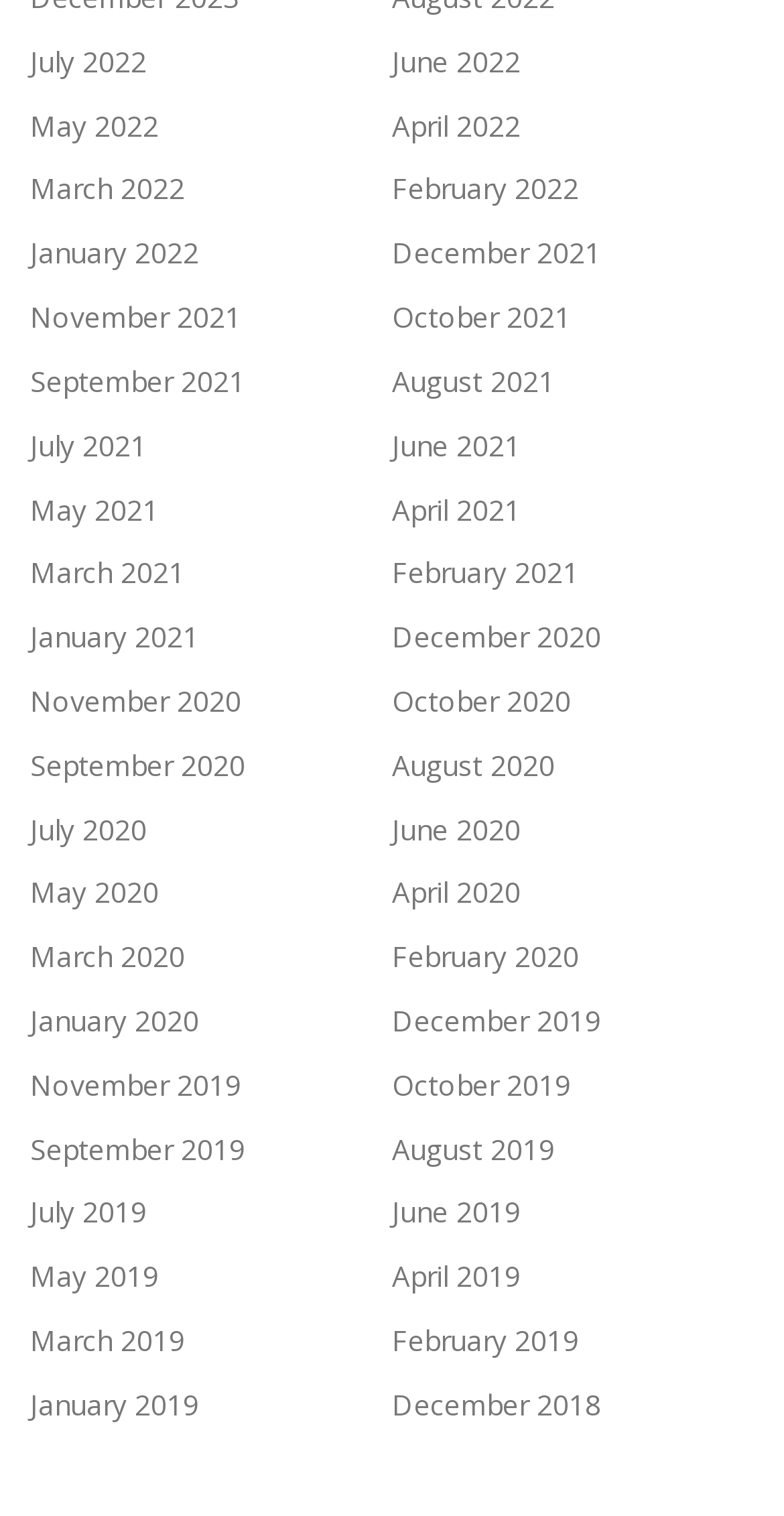Are the months listed in chronological order?
Provide a fully detailed and comprehensive answer to the question.

I examined the links on the webpage and found that they are listed in chronological order, with the most recent month (July 2022) at the top and the earliest month (December 2018) at the bottom.